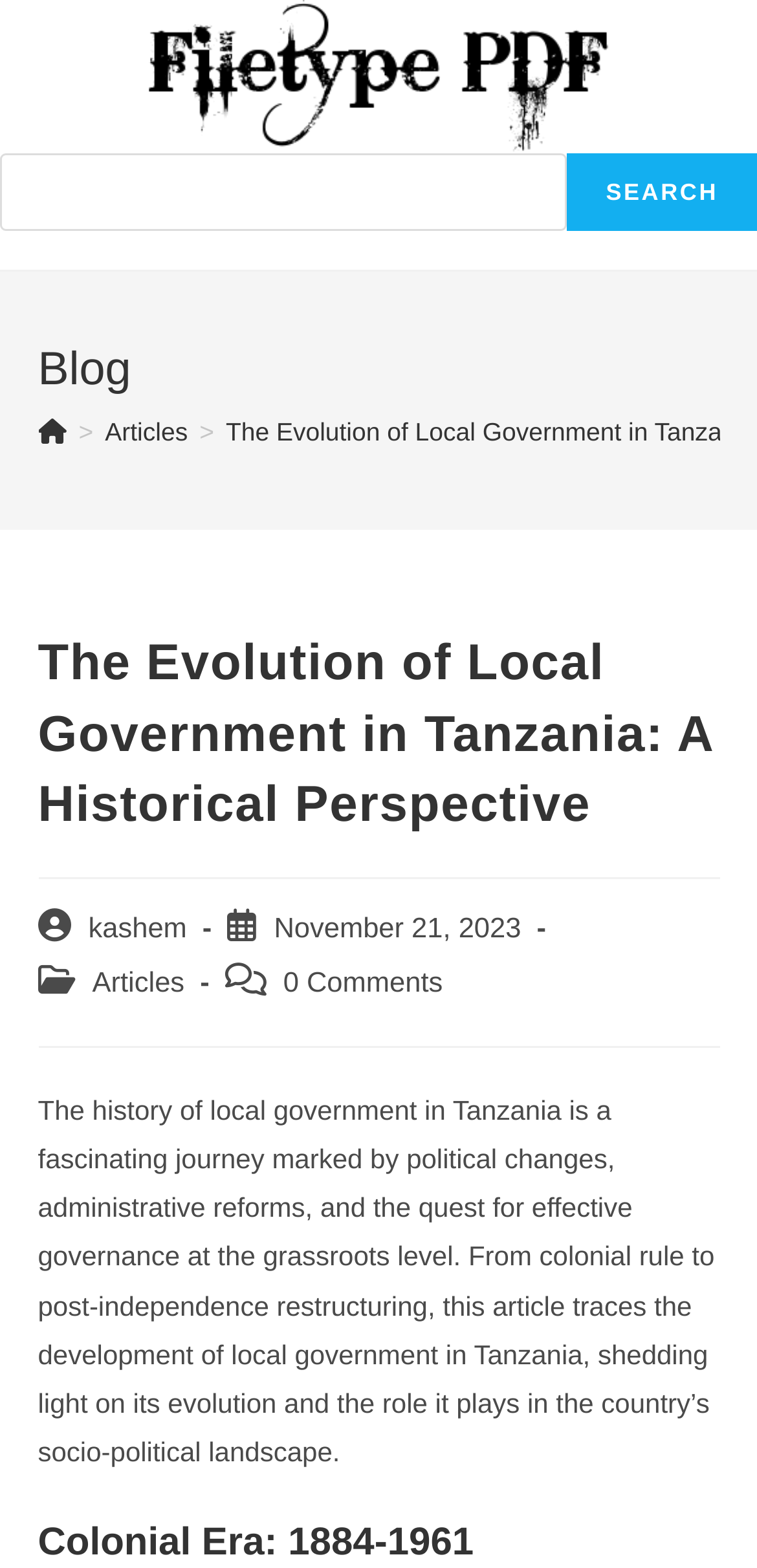What is the author of this article?
Using the visual information from the image, give a one-word or short-phrase answer.

kashem